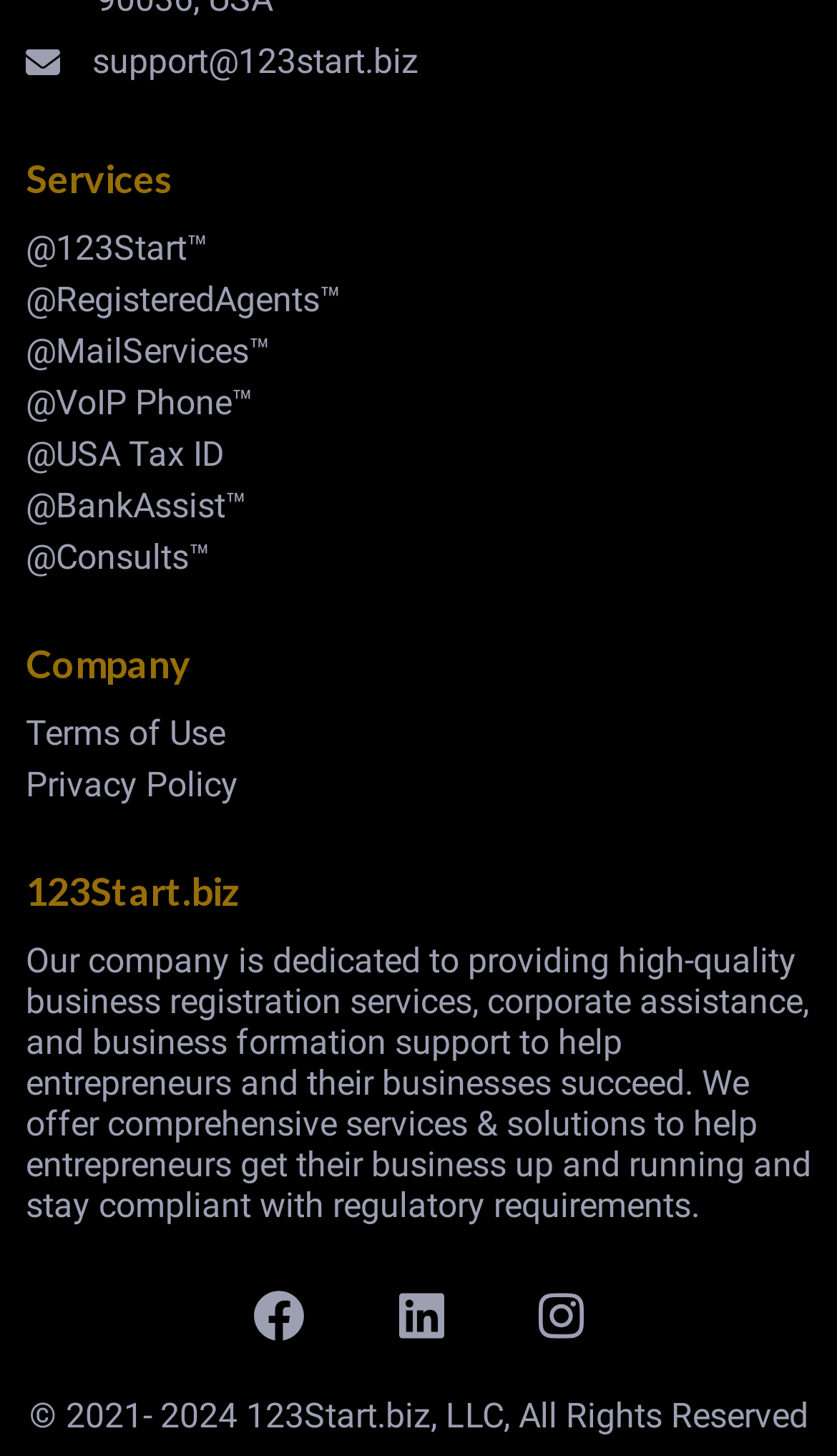How many links are on this webpage?
Using the image, respond with a single word or phrase.

15